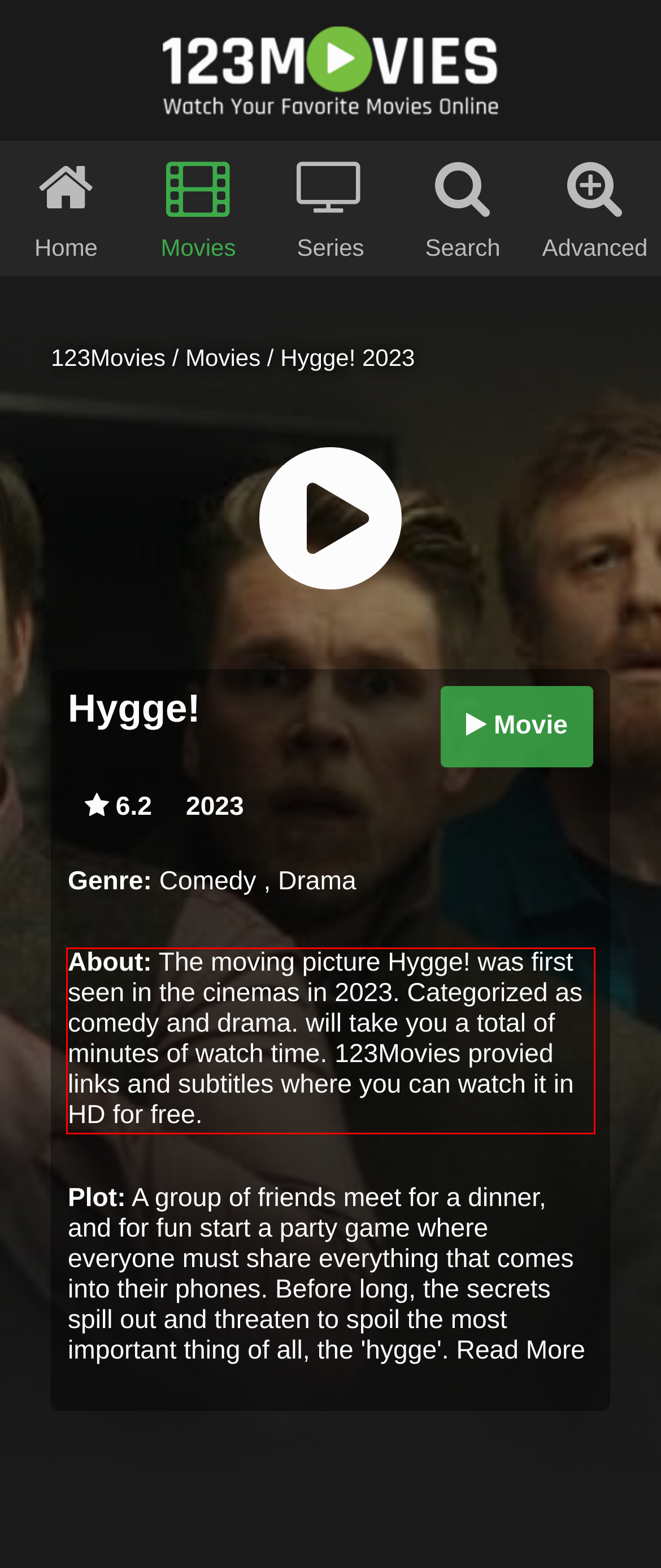You are provided with a webpage screenshot that includes a red rectangle bounding box. Extract the text content from within the bounding box using OCR.

About: The moving picture Hygge! was first seen in the cinemas in 2023. Categorized as comedy and drama. will take you a total of minutes of watch time. 123Movies provied links and subtitles where you can watch it in HD for free.